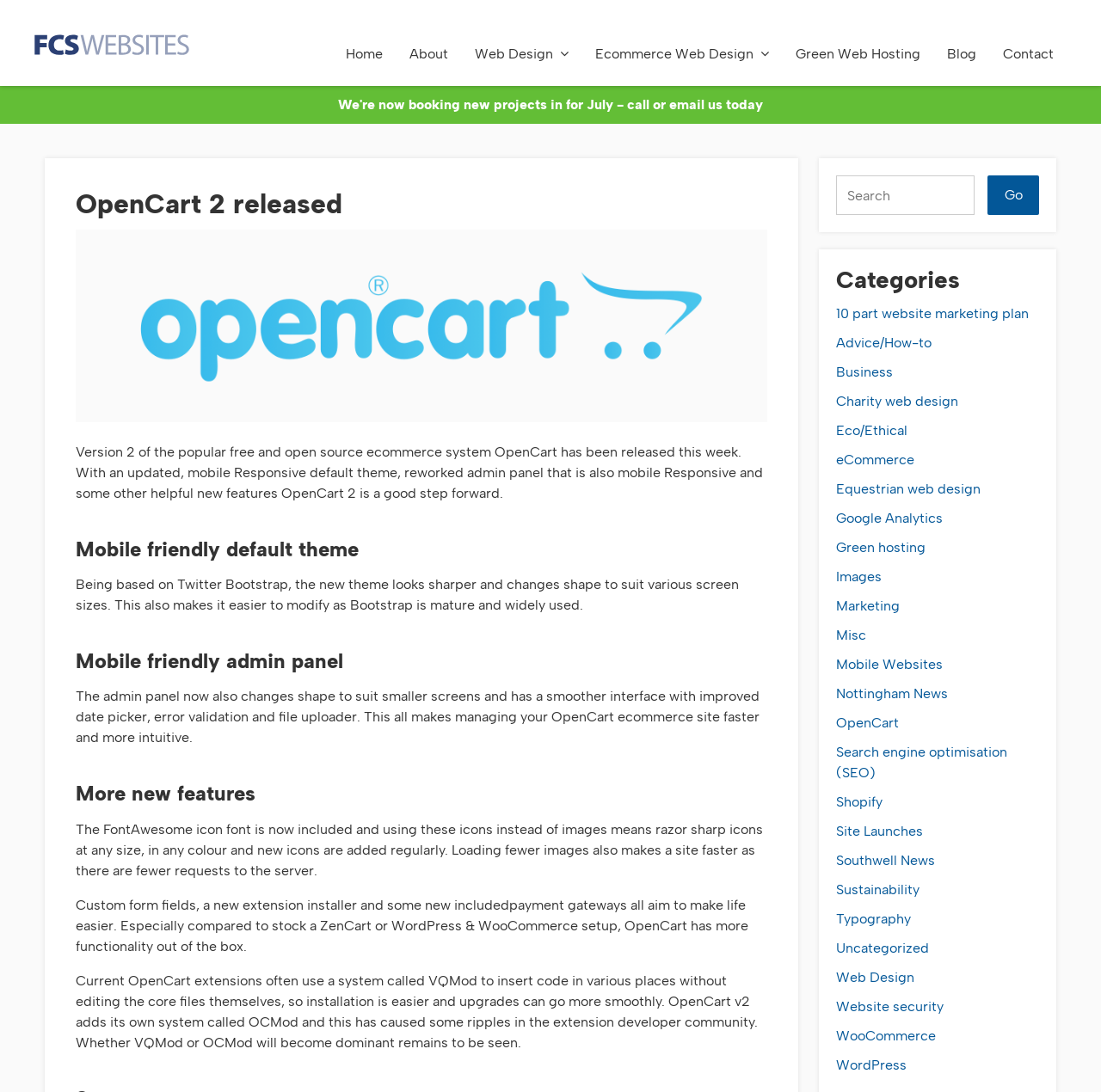Generate an in-depth caption that captures all aspects of the webpage.

The webpage is about OpenCart 2, a popular free and open source ecommerce system. At the top, there is a logo and a navigation menu with links to "Home", "About", "Web Design", "Ecommerce Web Design", "Green Web Hosting", "Blog", and "Contact". Below the navigation menu, there is a heading "OpenCart 2 released" and an image related to OpenCart 2.

The main content of the webpage is divided into sections, each with a heading and a paragraph of text. The sections describe the new features of OpenCart 2, including a mobile-friendly default theme, a mobile-friendly admin panel, and other new features such as the inclusion of the FontAwesome icon font and custom form fields.

On the right side of the webpage, there is a search box with a "Go" button and a list of categories, including "10 part website marketing plan", "Advice/How-to", "Business", and many others. Each category has a link to a related webpage.

Overall, the webpage provides information about the new version of OpenCart and its features, as well as links to related categories and webpages.